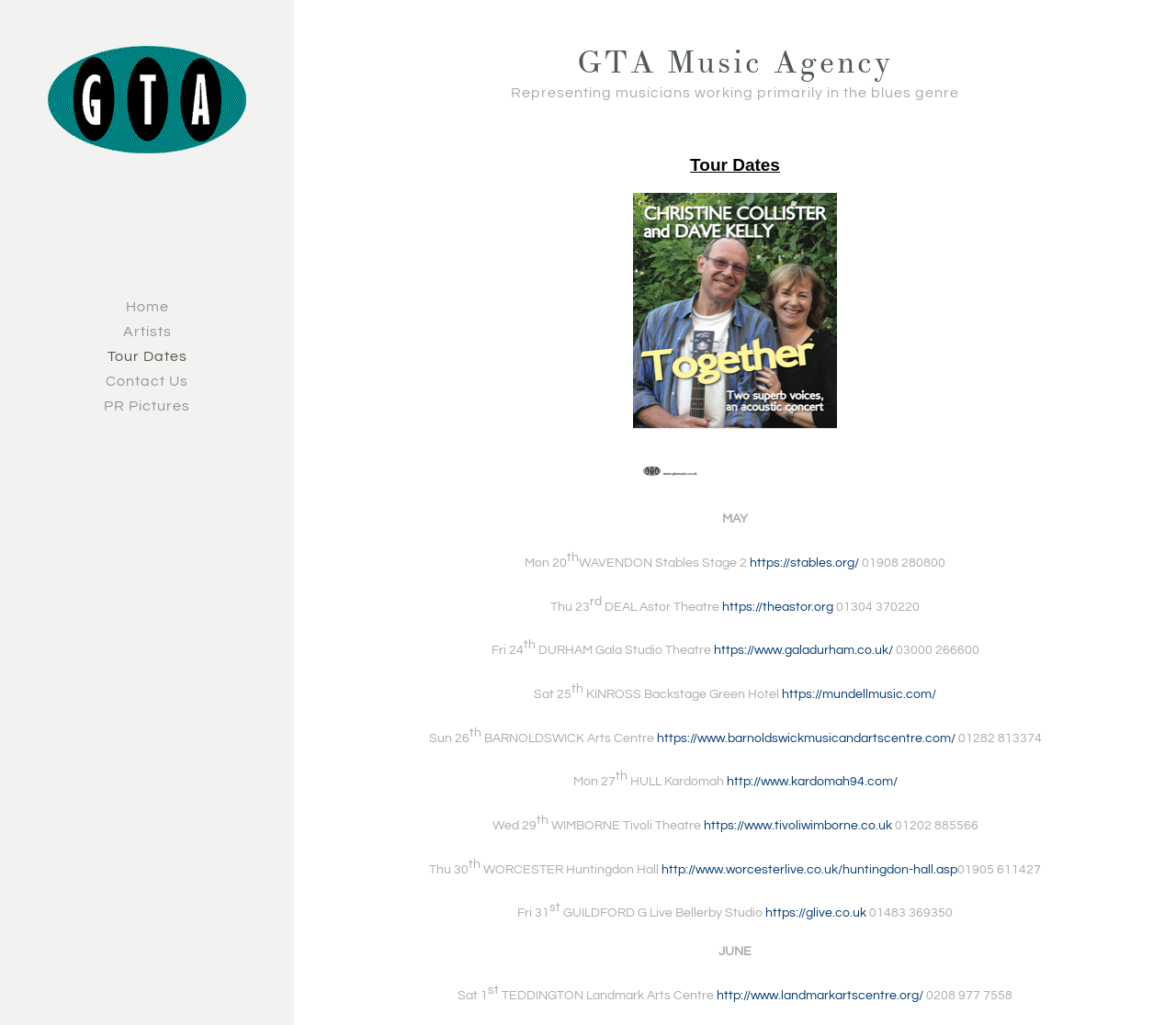Determine the bounding box coordinates of the area to click in order to meet this instruction: "Visit the 'WAVENDON Stables Stage 2' website".

[0.638, 0.543, 0.73, 0.555]